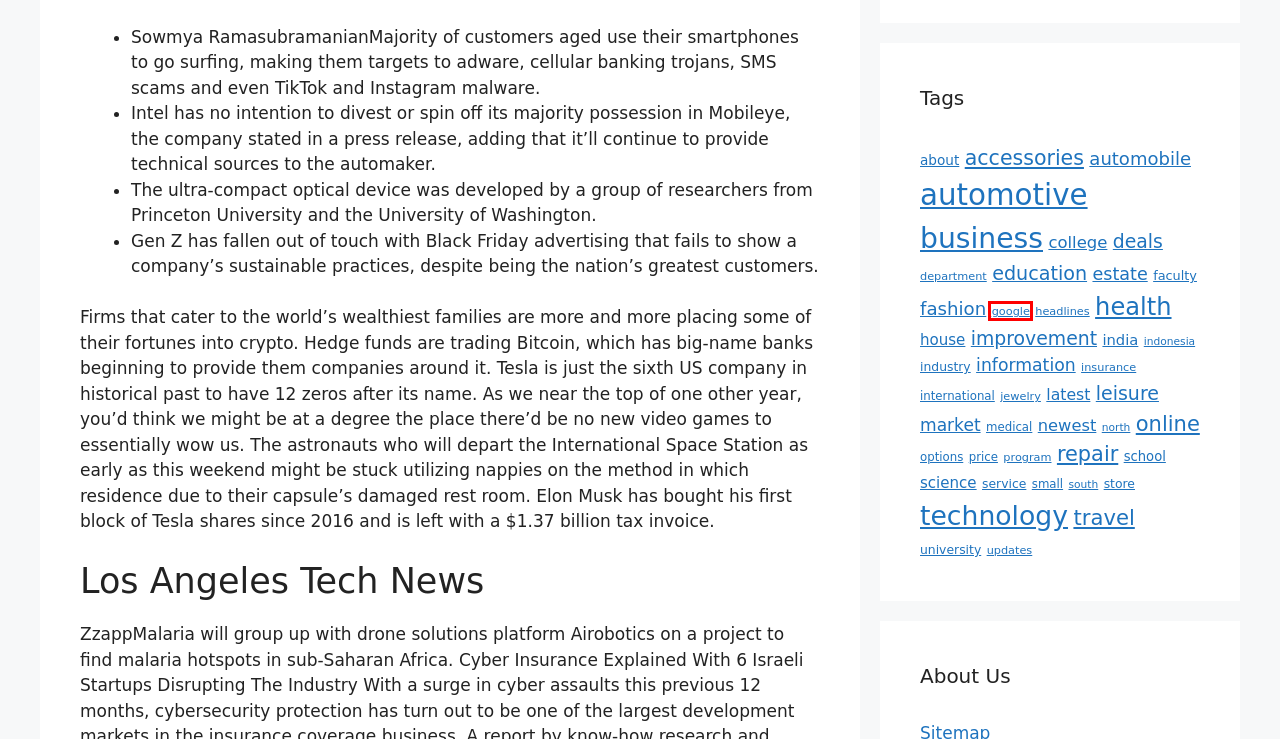Using the screenshot of a webpage with a red bounding box, pick the webpage description that most accurately represents the new webpage after the element inside the red box is clicked. Here are the candidates:
A. business - NTS
B. industry - NTS
C. indonesia - NTS
D. google - NTS
E. medical - NTS
F. science - NTS
G. insurance - NTS
H. improvement - NTS

D